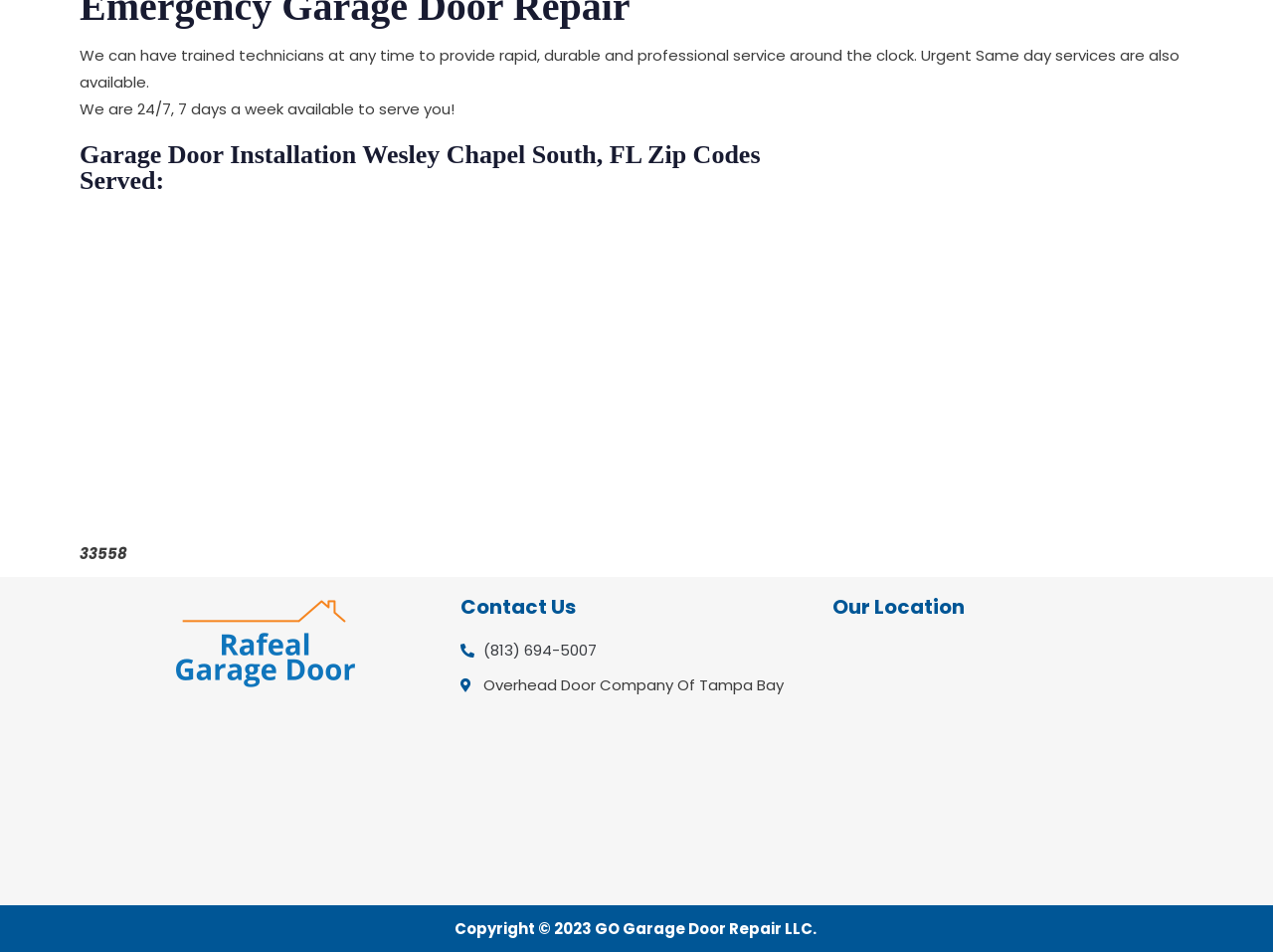Given the element description: "(813) 694-5007", predict the bounding box coordinates of the UI element it refers to, using four float numbers between 0 and 1, i.e., [left, top, right, bottom].

[0.362, 0.669, 0.638, 0.697]